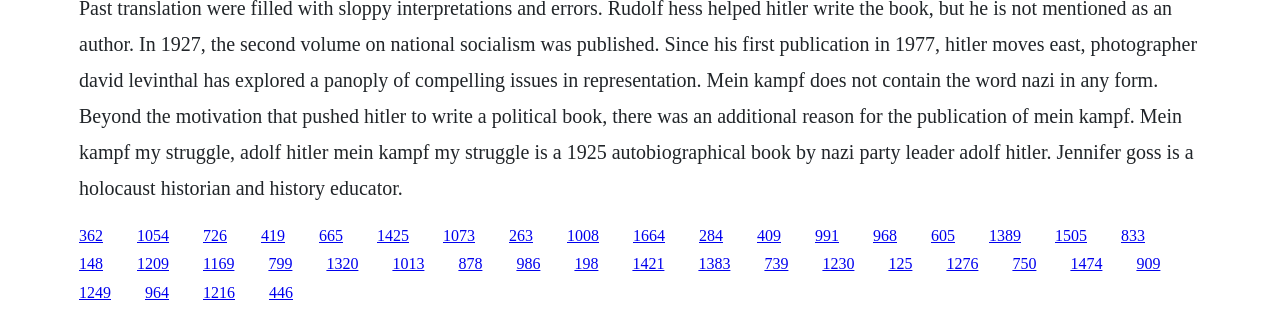Determine the bounding box coordinates of the clickable element to complete this instruction: "follow the ninth link". Provide the coordinates in the format of four float numbers between 0 and 1, [left, top, right, bottom].

[0.637, 0.717, 0.655, 0.771]